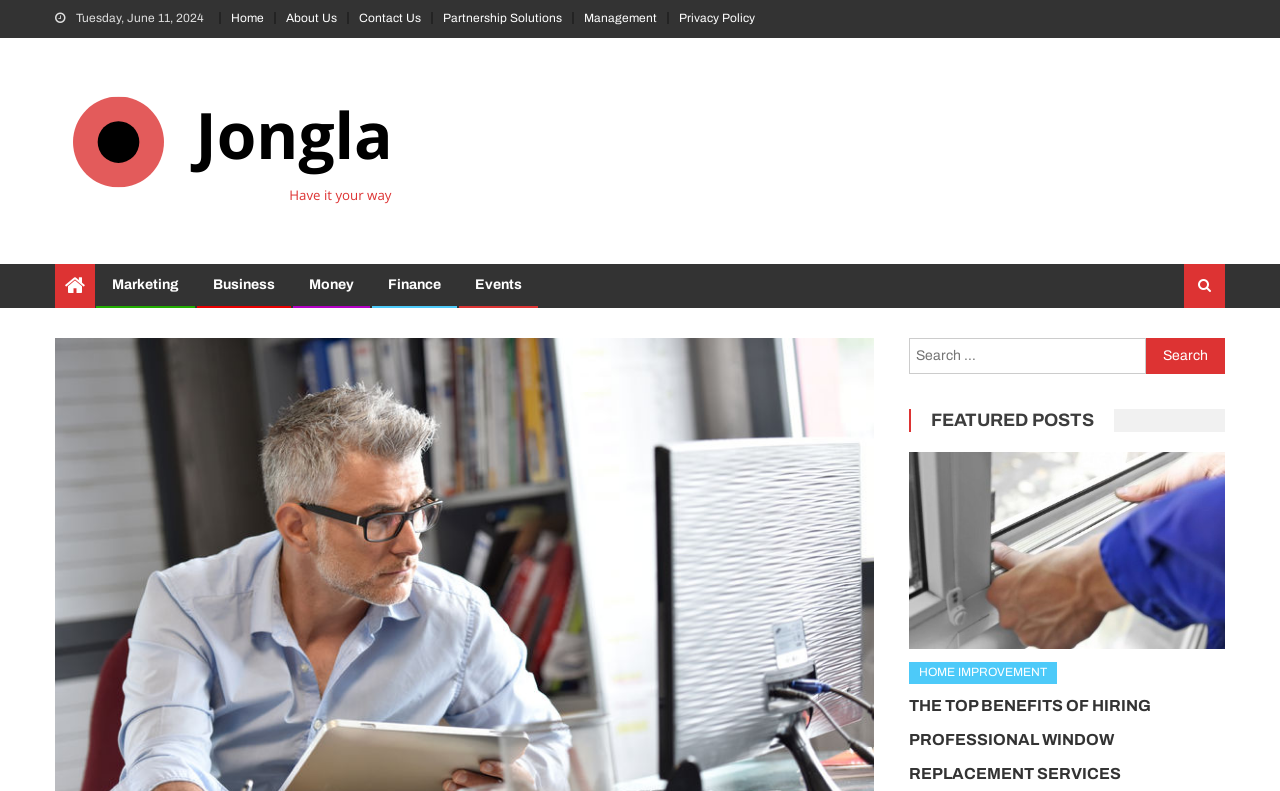Given the element description Events, predict the bounding box coordinates for the UI element in the webpage screenshot. The format should be (top-left x, top-left y, bottom-right x, bottom-right y), and the values should be between 0 and 1.

[0.359, 0.333, 0.42, 0.386]